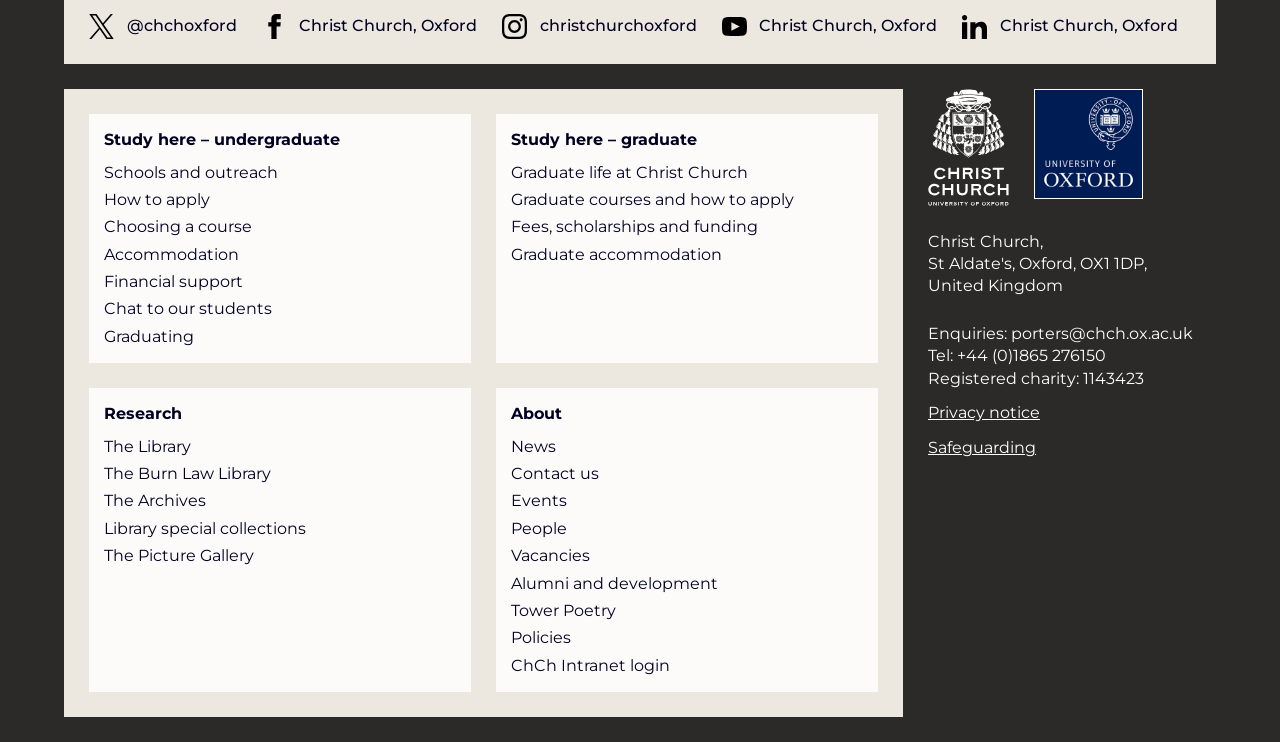Could you indicate the bounding box coordinates of the region to click in order to complete this instruction: "Contact us through 'Enquiries: porters@chch.ox.ac.uk'".

[0.725, 0.436, 0.932, 0.462]